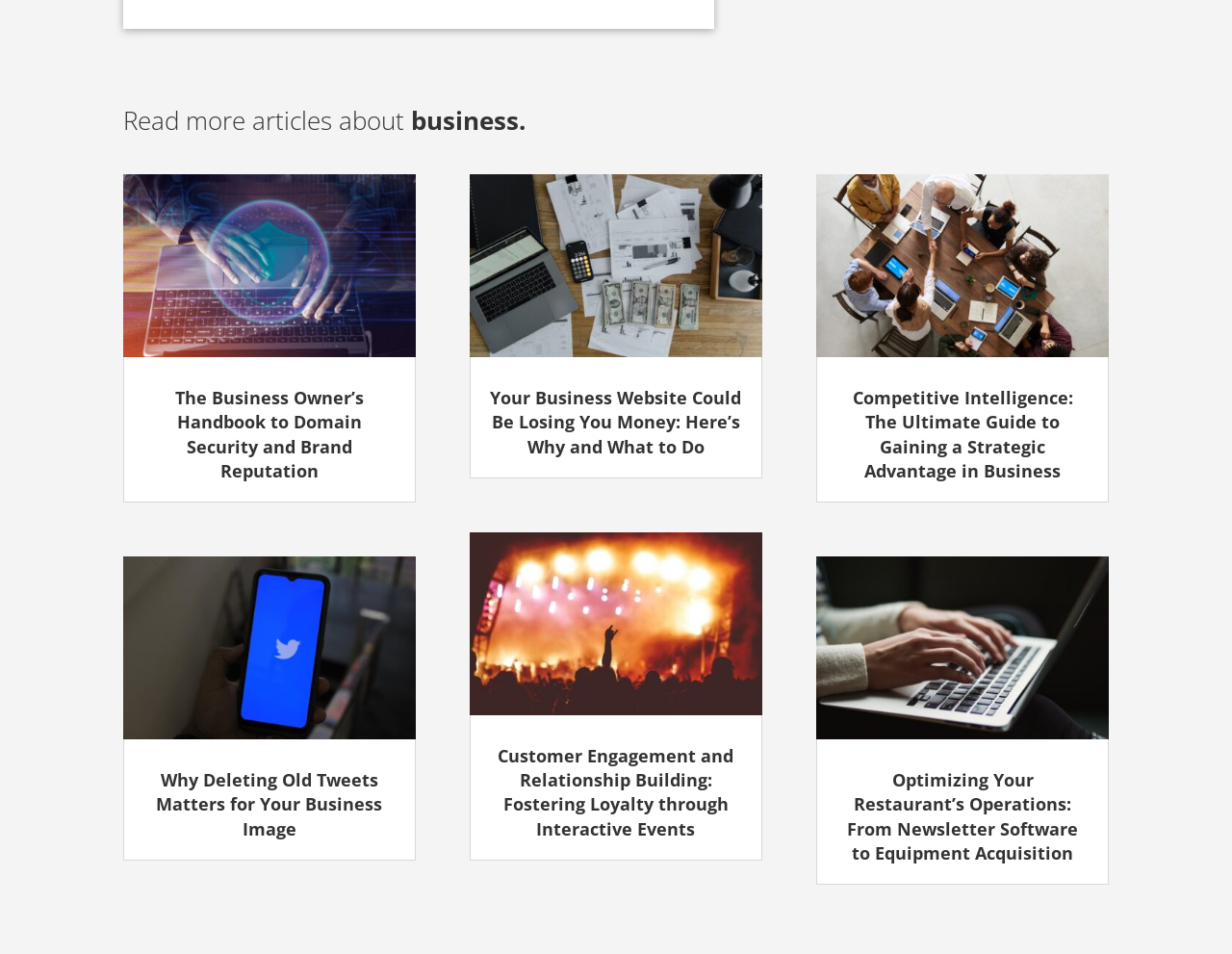Please examine the image and answer the question with a detailed explanation:
What is the main topic of this webpage?

Based on the webpage structure and content, it appears to be a collection of articles related to business, with headings and links to individual articles. The topics range from domain security to customer engagement and restaurant operations.